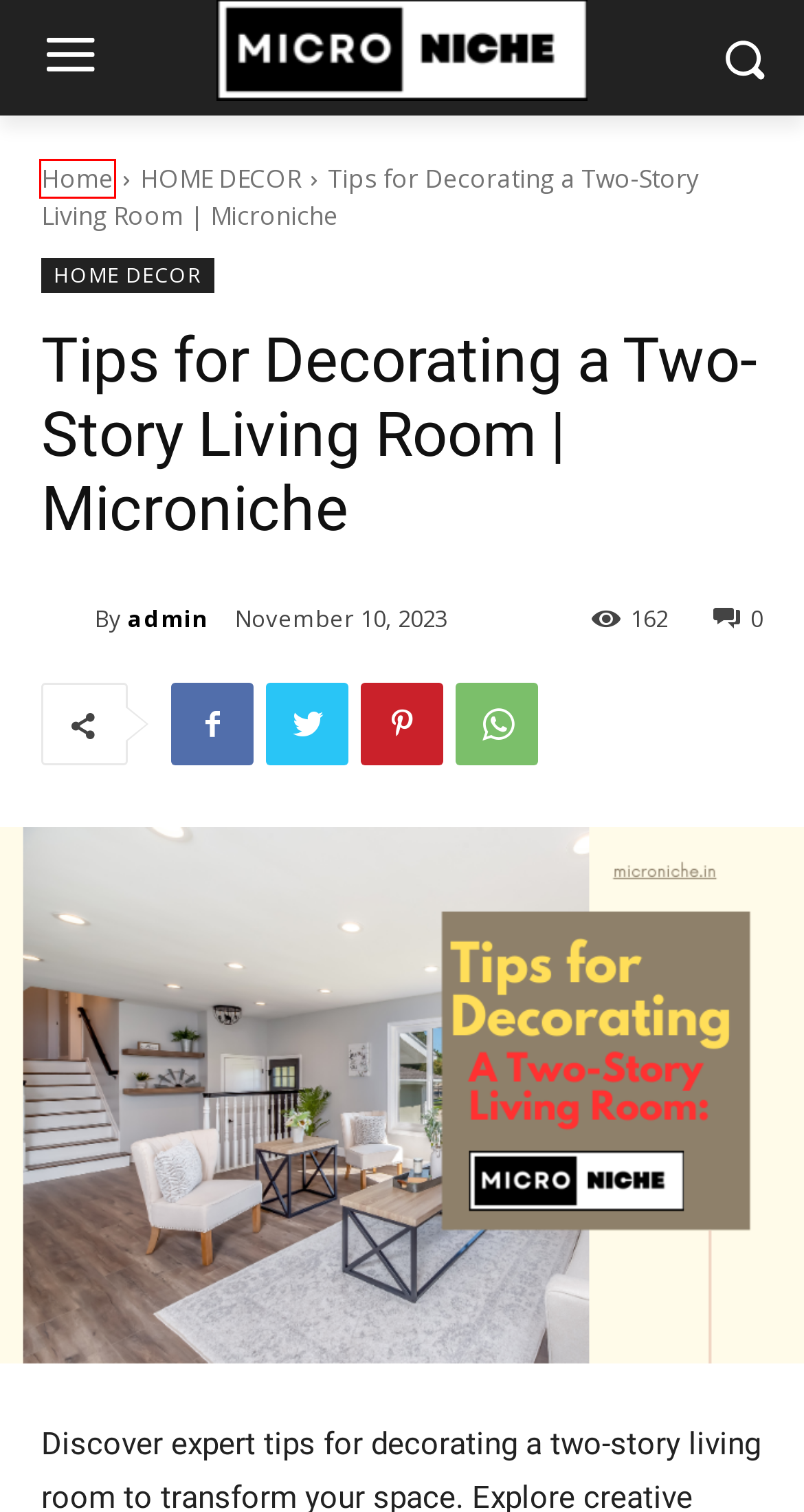Analyze the screenshot of a webpage with a red bounding box and select the webpage description that most accurately describes the new page resulting from clicking the element inside the red box. Here are the candidates:
A. 2 story living room ideas - Microniche Blog
B. BUSINESS - Microniche Blog
C. admin - Microniche Blog
D. HOME DECOR - Microniche Blog
E. How to Make Money with a Travel Blog: A Comprehensive Guide - Microniche Blog
F. Senior-Friendly Electric Cars: A Revolution in Mobility - Microniche Blog
G. MAKE MONEY - Microniche Blog
H. Home - Microniche Blog

H